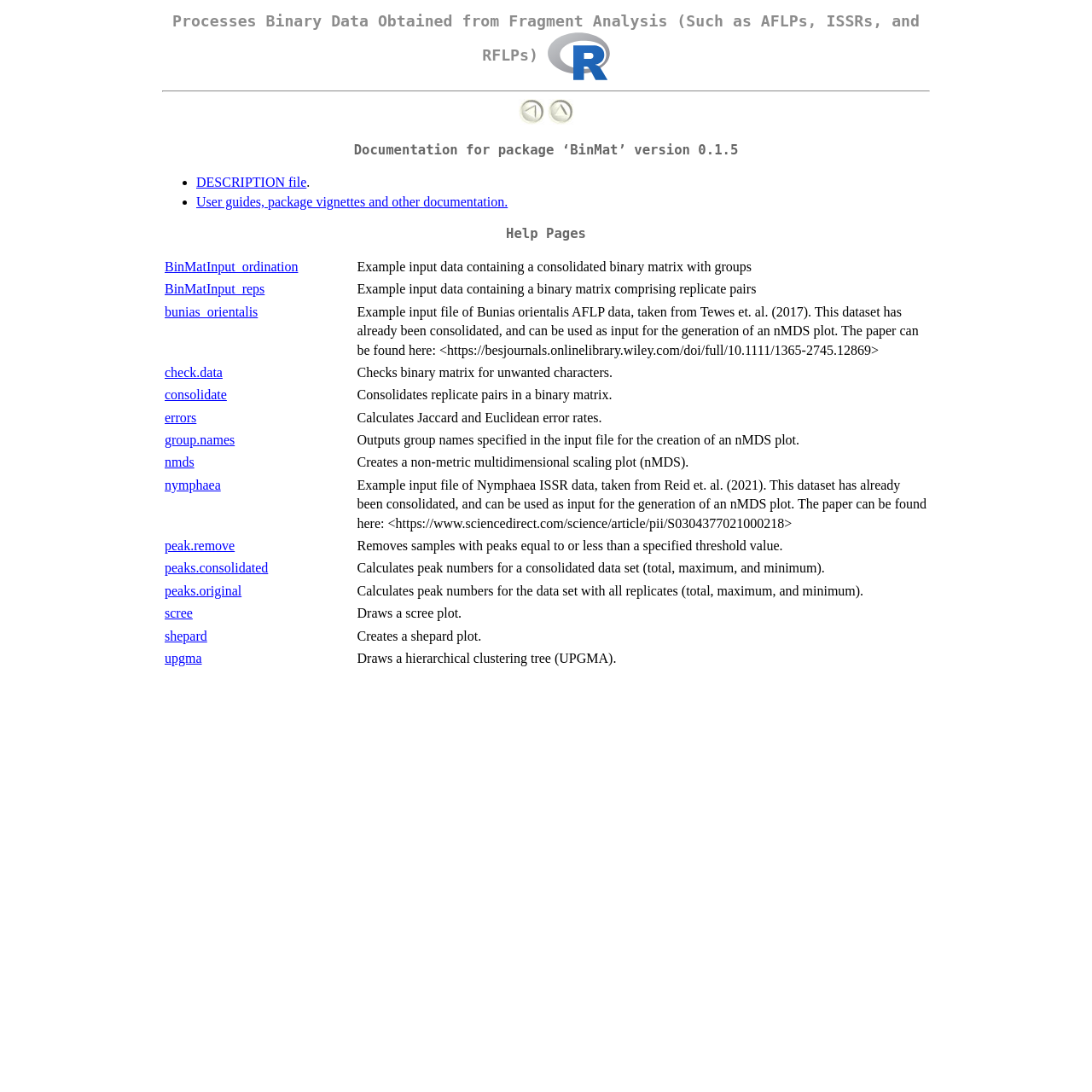Find the bounding box coordinates for the area that must be clicked to perform this action: "Read about bunias_orientalis example input file".

[0.15, 0.276, 0.325, 0.33]